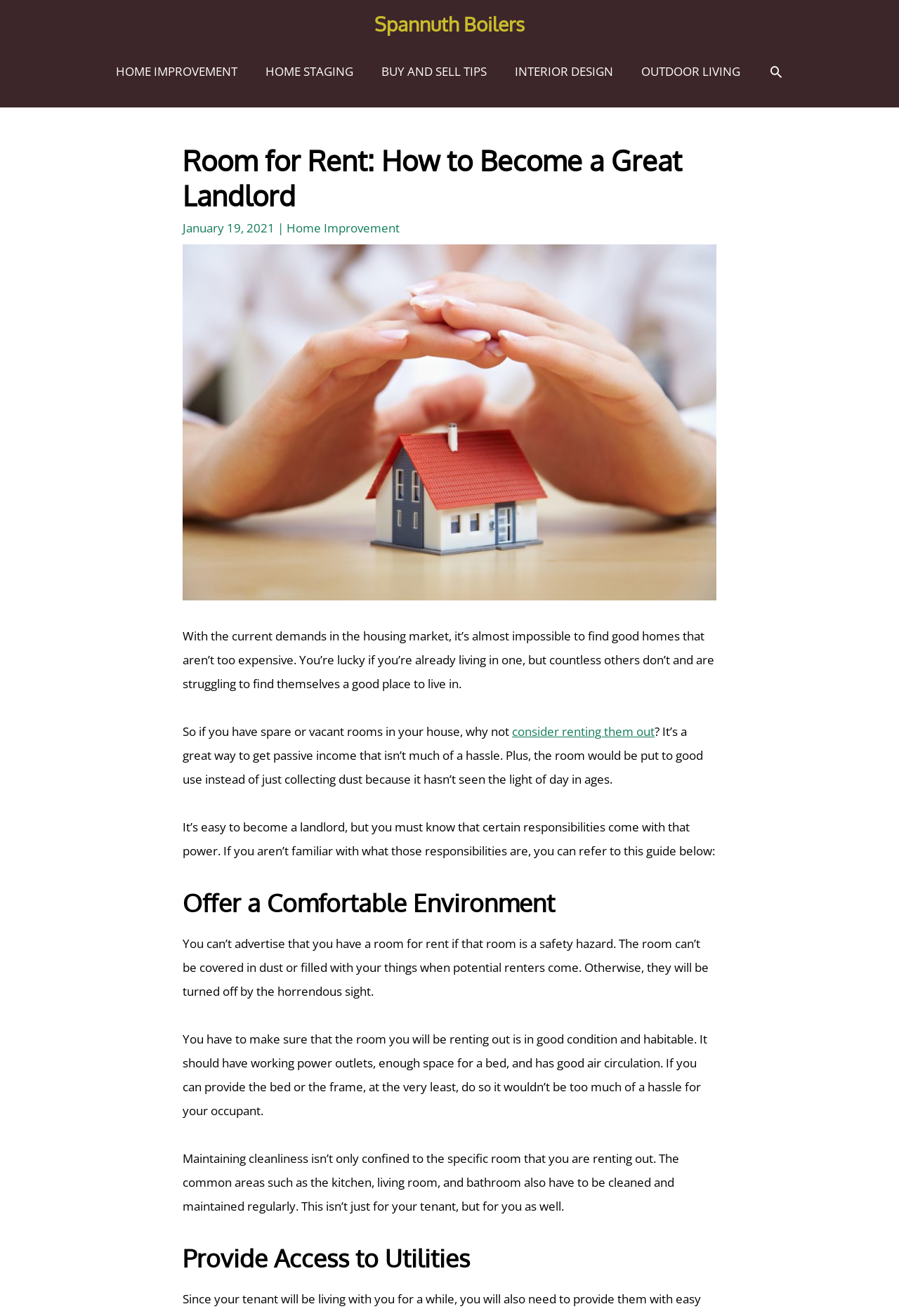Please identify the bounding box coordinates of where to click in order to follow the instruction: "Click on the 'consider renting them out' link".

[0.57, 0.55, 0.728, 0.562]